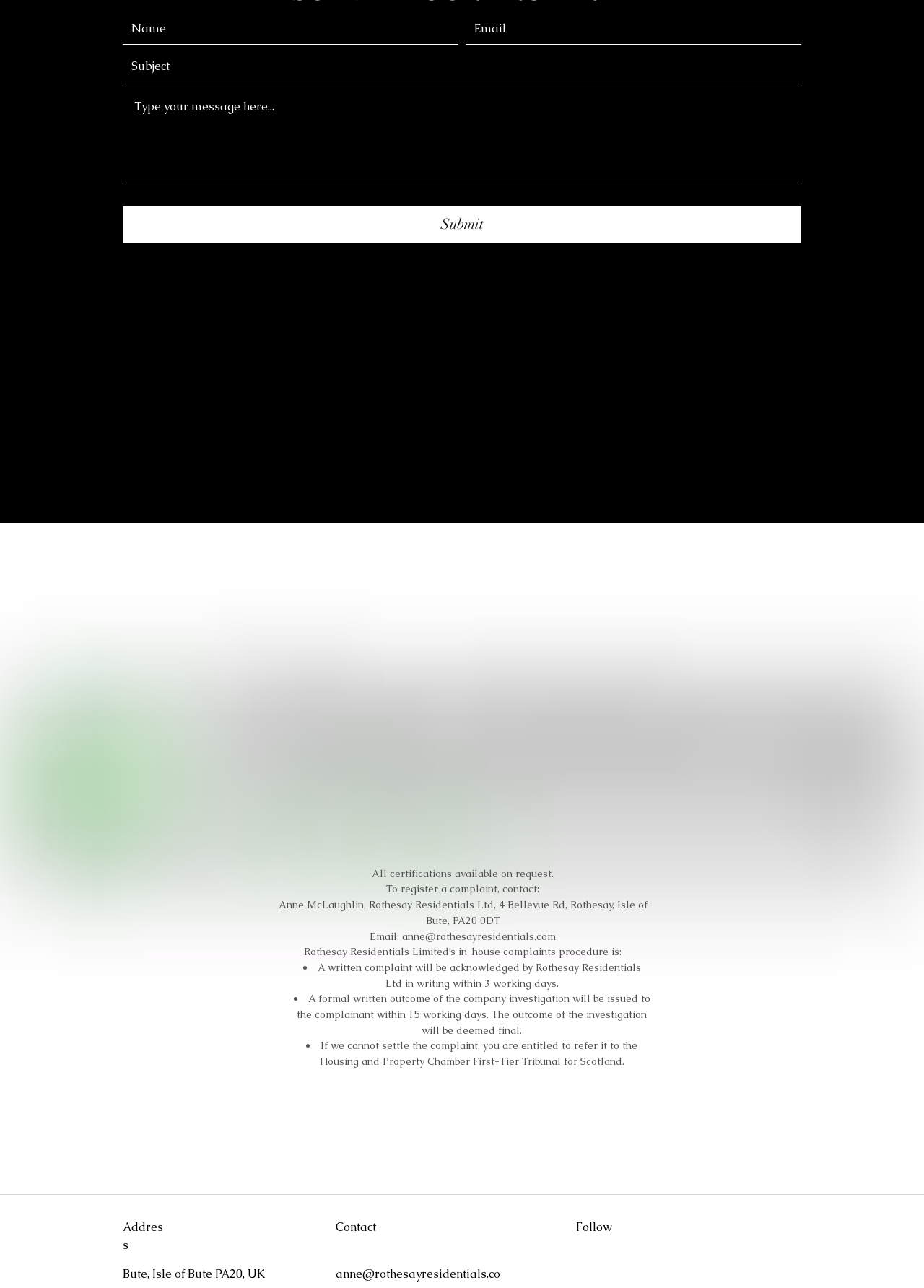Please identify the bounding box coordinates of the element's region that needs to be clicked to fulfill the following instruction: "Contact us through email". The bounding box coordinates should consist of four float numbers between 0 and 1, i.e., [left, top, right, bottom].

[0.435, 0.722, 0.602, 0.732]